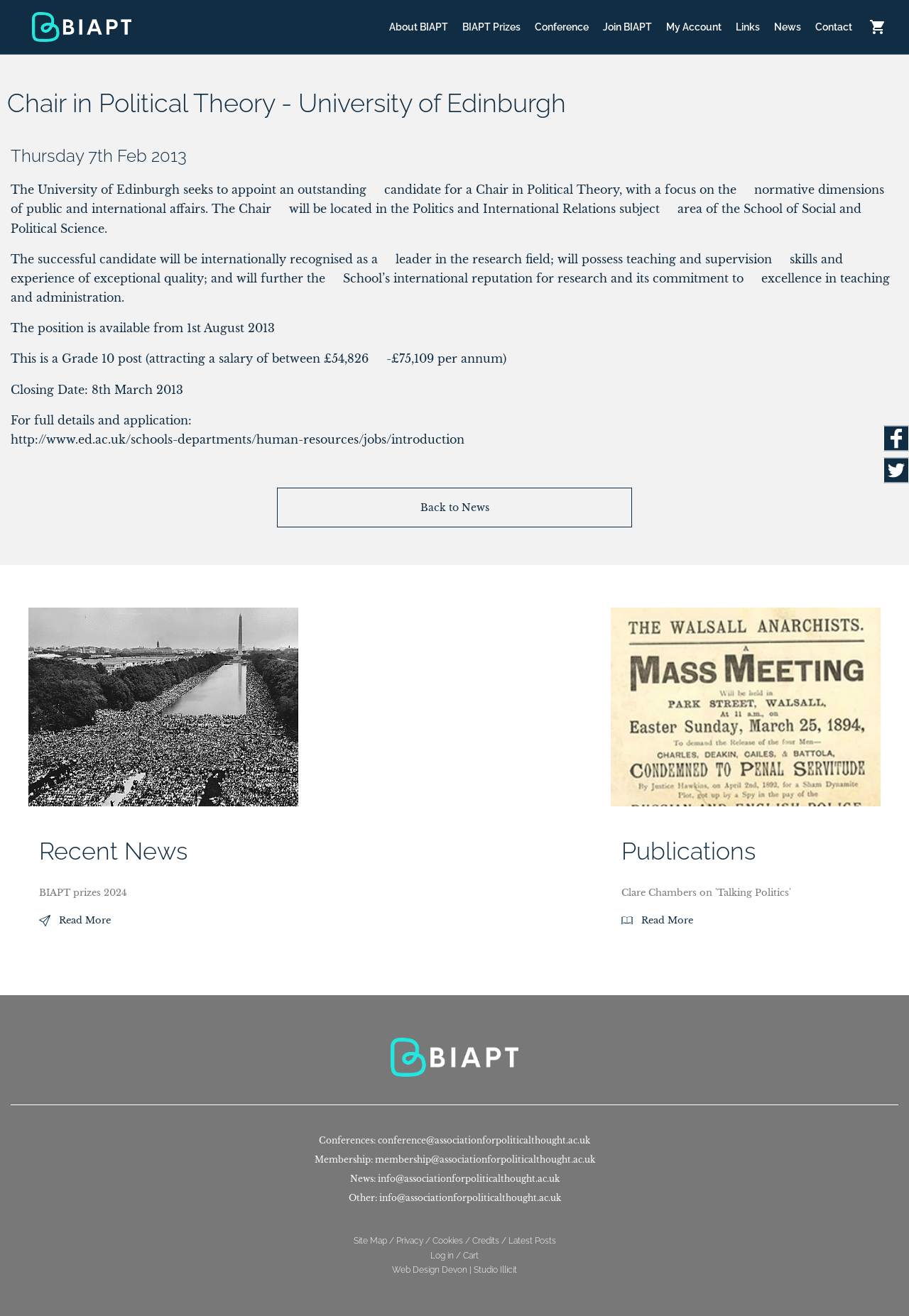Please find the bounding box for the following UI element description. Provide the coordinates in (top-left x, top-left y, bottom-right x, bottom-right y) format, with values between 0 and 1: parent_node: Recent News

[0.031, 0.462, 0.328, 0.613]